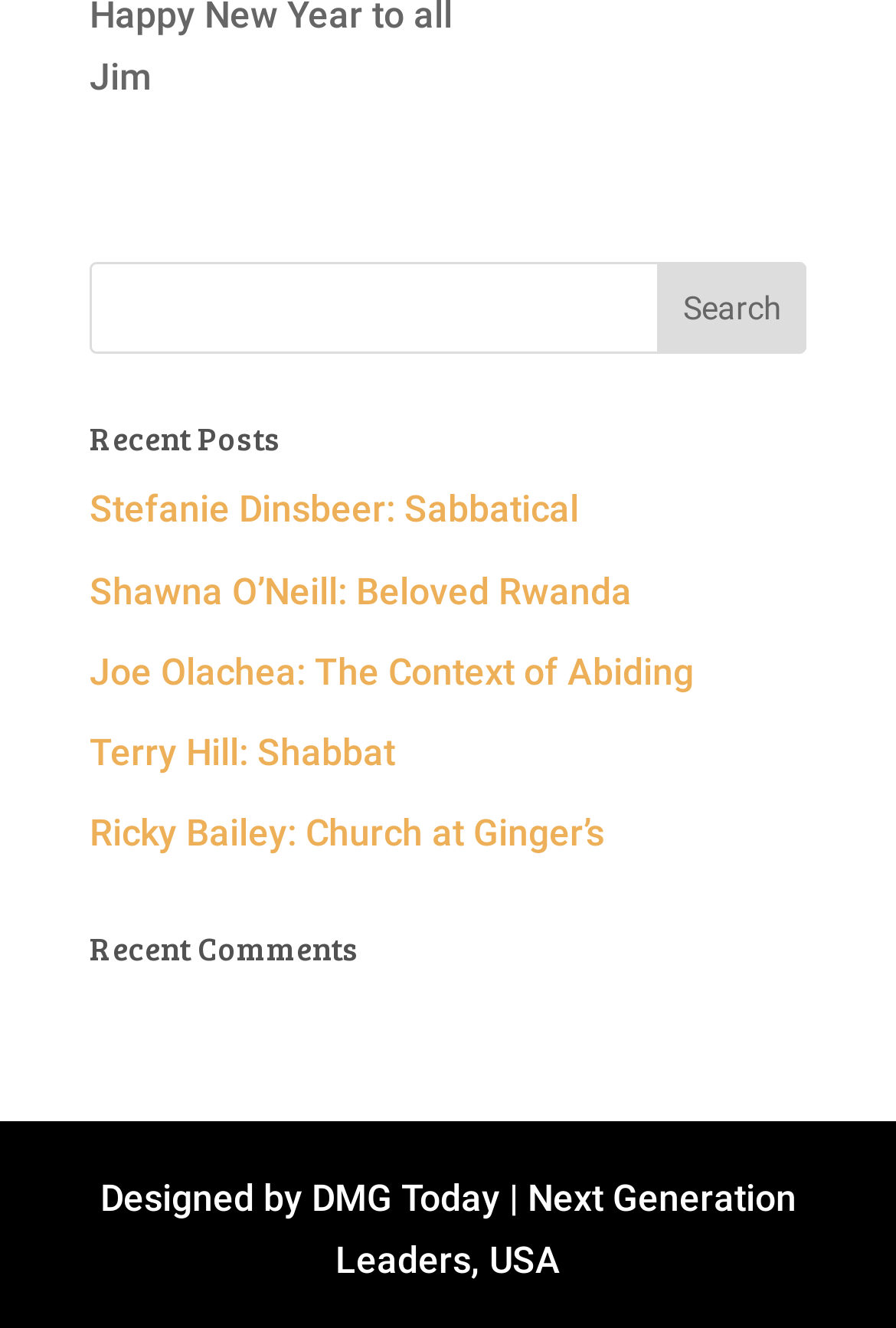What is the name of the person mentioned at the top?
Use the screenshot to answer the question with a single word or phrase.

Jim